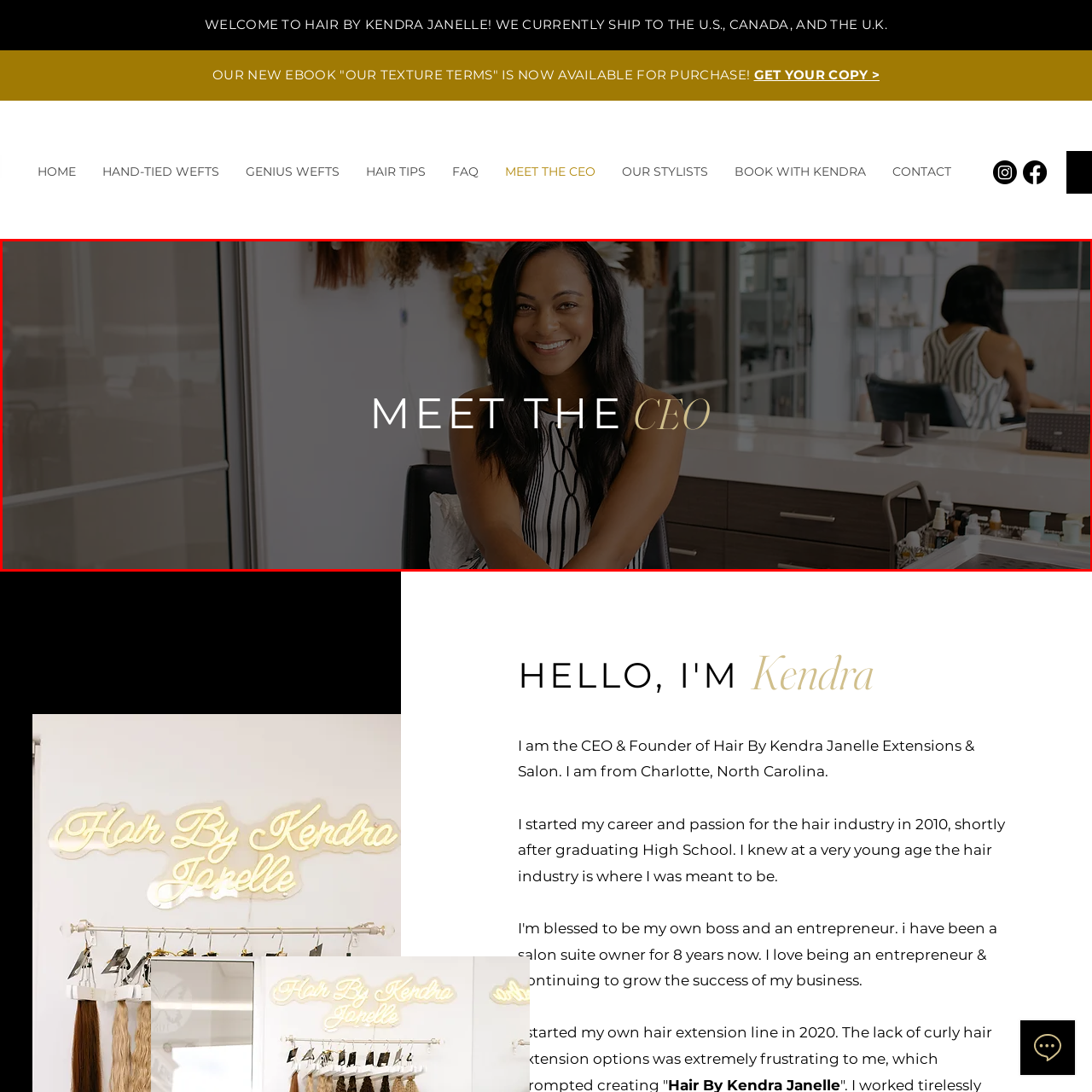Take a close look at the image outlined by the red bounding box and give a detailed response to the subsequent question, with information derived from the image: What is written above the CEO?

The words 'MEET THE CEO' are prominently displayed above the CEO, signifying an introduction to her story and leadership role within the company, as mentioned in the caption.